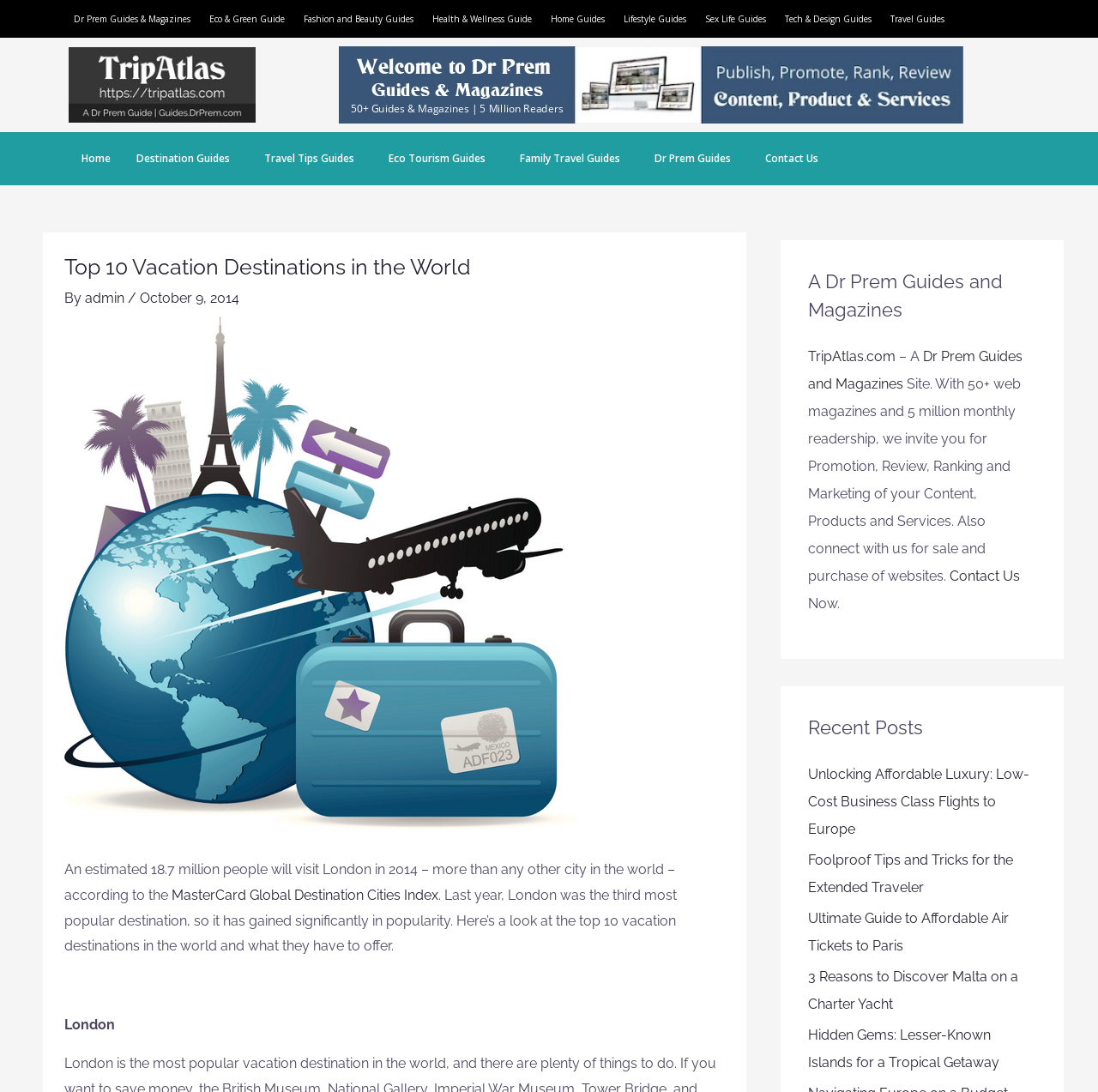Identify the bounding box coordinates for the element you need to click to achieve the following task: "Visit the Home page". Provide the bounding box coordinates as four float numbers between 0 and 1, in the form [left, top, right, bottom].

[0.062, 0.129, 0.112, 0.162]